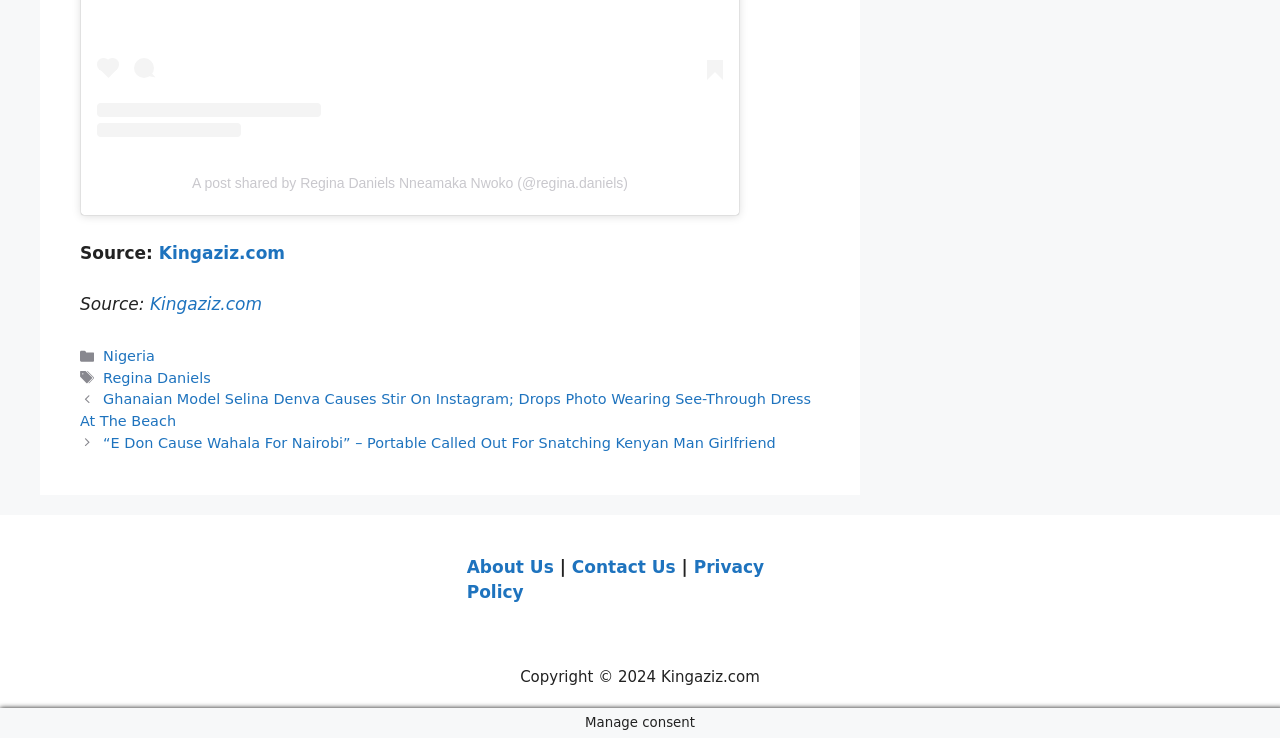Use a single word or phrase to answer the question:
What is the copyright information?

Copyright 2024 Kingaziz.com